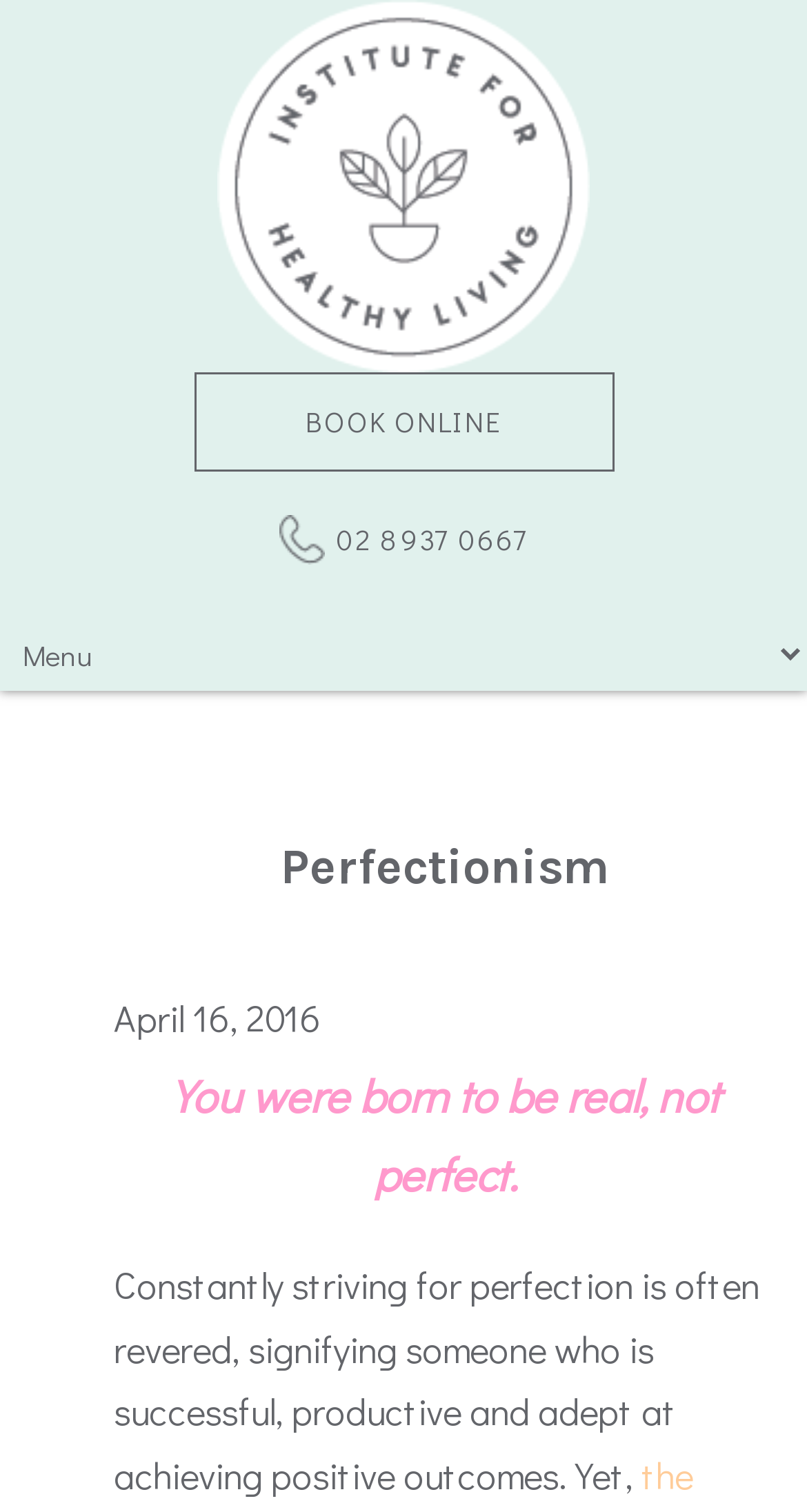Create an in-depth description of the webpage, covering main sections.

The webpage is about perfectionism, with a focus on the idea that it's more important to be real than perfect. At the top of the page, there is a link to the "Institute For Healthy Living" on the left side, and a "BOOK ONLINE" link on the right side. Below these links, there is a phone number "02 8937 0667" displayed prominently.

On the left side of the page, there is a combobox that, when expanded, displays a menu. Above this combobox, there is a header section with a heading that reads "Perfectionism" and a timestamp of "April 16, 2016". 

The main content of the page is a passage of text that starts with the sentence "You were born to be real, not perfect." and continues to discuss the concept of perfectionism. The text is divided into three paragraphs, with the first two paragraphs being relatively long and the third paragraph being a single word "the". The text is positioned in the middle of the page, with some space above and below it.